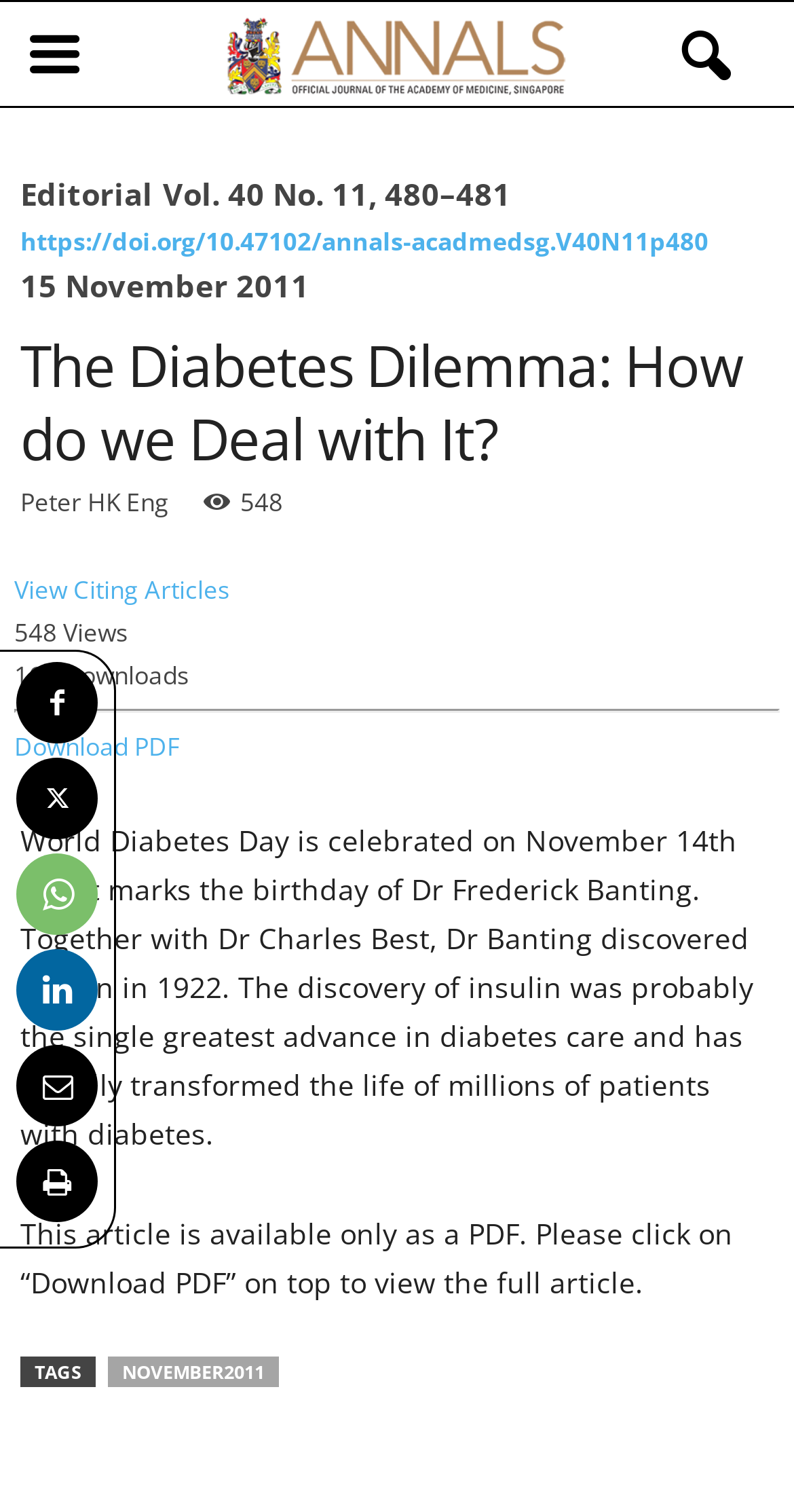Who is the author of the article? Analyze the screenshot and reply with just one word or a short phrase.

Peter HK Eng